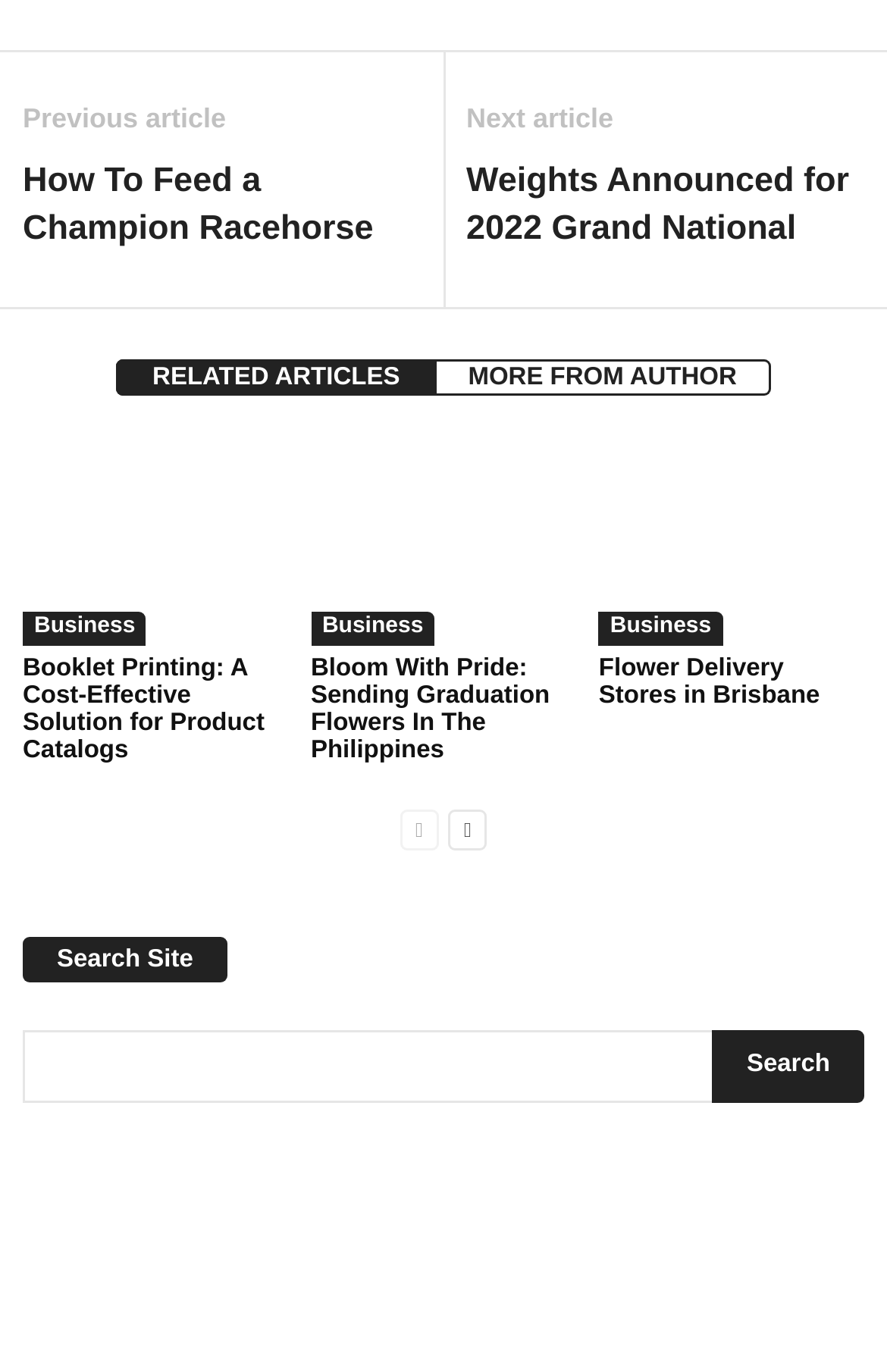Pinpoint the bounding box coordinates for the area that should be clicked to perform the following instruction: "Go to 'Booklet Printing: A Cost-Effective Solution for Product Catalogs'".

[0.026, 0.326, 0.325, 0.47]